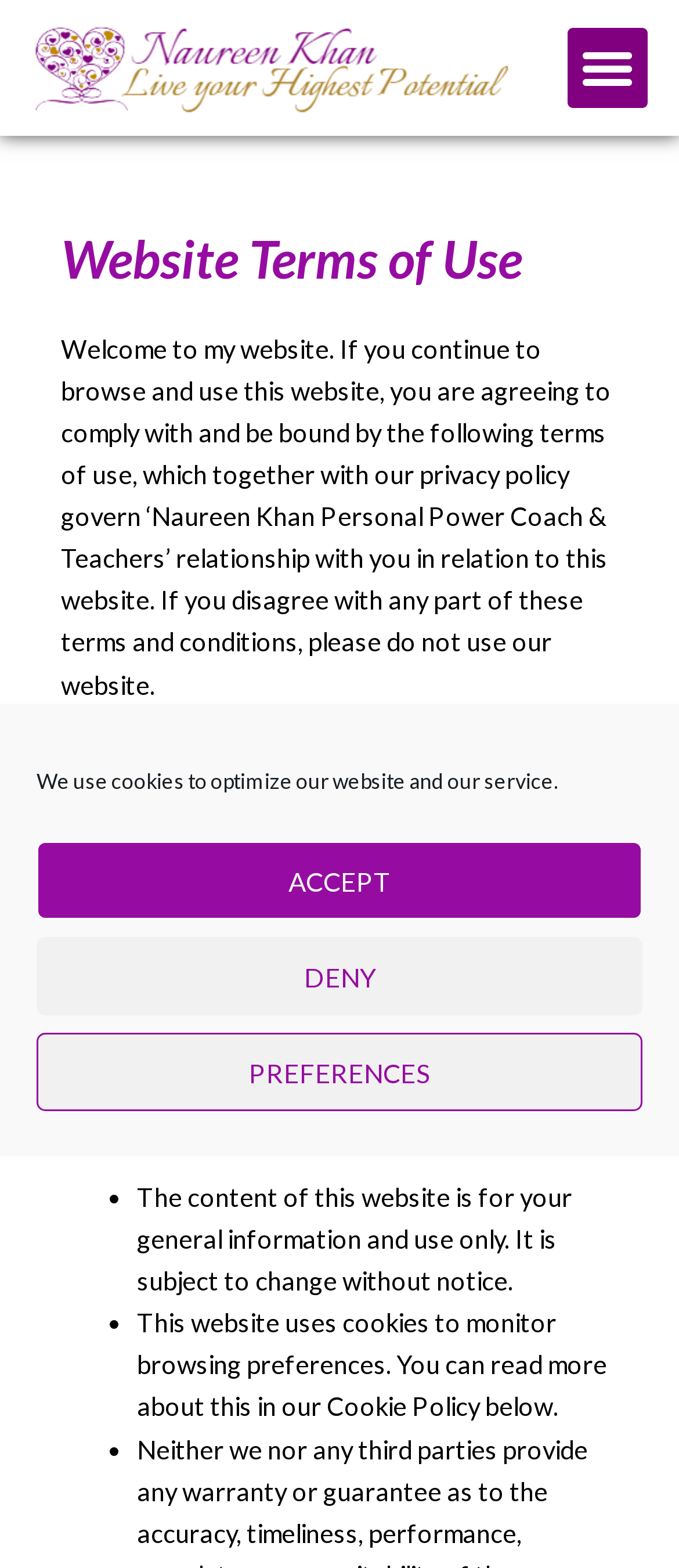What is the purpose of cookies on this website?
From the image, provide a succinct answer in one word or a short phrase.

Monitor browsing preferences